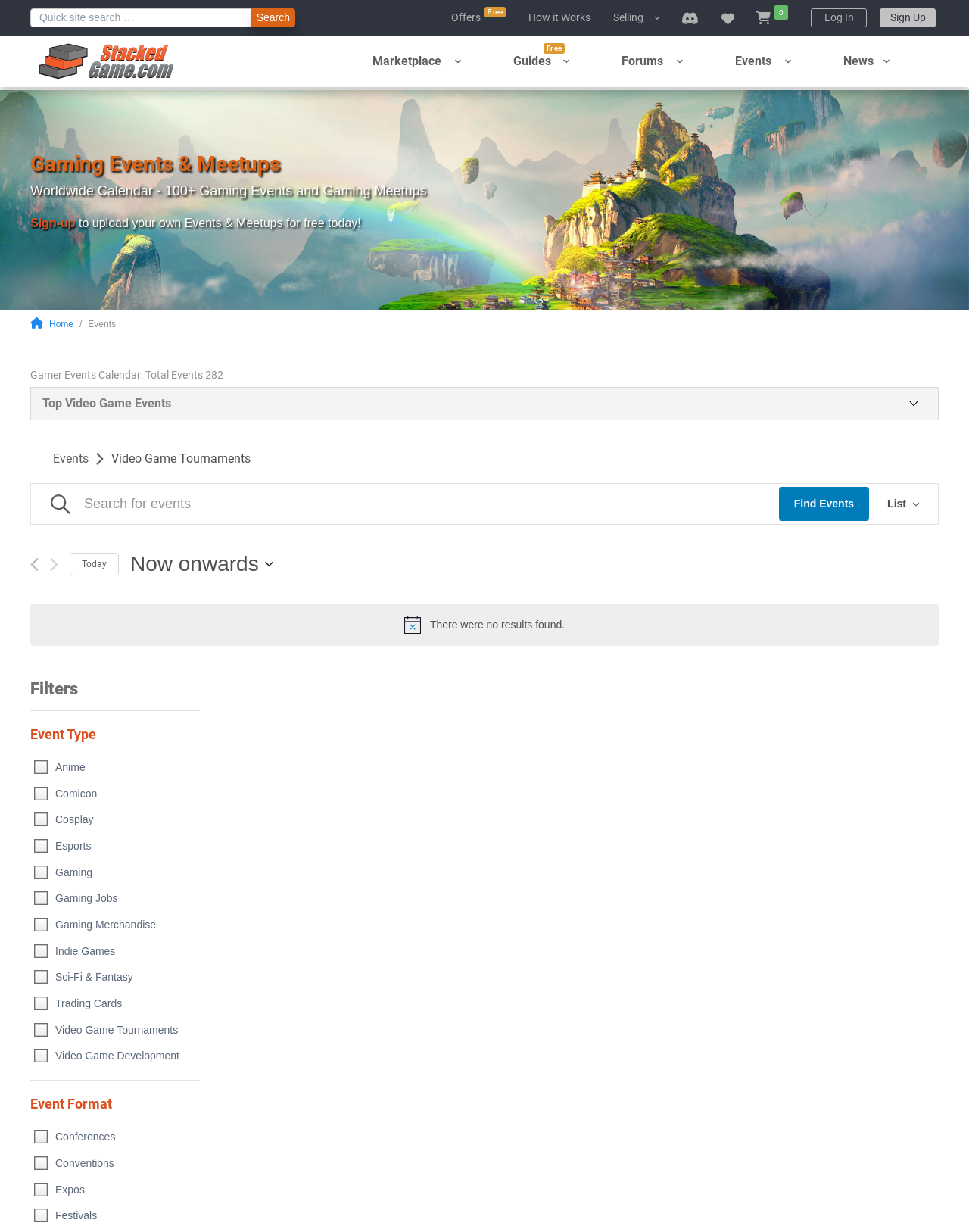Write an exhaustive caption that covers the webpage's main aspects.

This webpage is about gaming events and meetups happening worldwide. At the top, there is a search bar with a search button, allowing users to search for specific events. Below the search bar, there are several links to different sections of the website, including "Offers Free", "How it Works", "Marketplace", "Guides Free", "Forums", "Events", and "News".

The main content of the page is divided into several sections. The first section has a heading "Gaming Events & Meetups" and a subheading "Worldwide Calendar - 100+ Gaming Events and Gaming Meetups". There is also a link to sign up to upload one's own events and meetups for free.

The next section has a heading "Top Video Game Events" and provides a detailed description of what video game events are, including their purpose, activities, and benefits. This section also mentions specific events, such as Gamescom and the Tokyo Game Show.

The following section has a heading "Why should you attend 2024 Game Events" and explains the benefits of attending these events, including trying out new games, connecting with fellow gamers, and experiencing the latest developments in the gaming industry.

The next section is about upcoming conventions for gamers, specifically highlighting Gamescom as a major event. This section also mentions the excitement and opportunities that these events provide for gamers.

The final section is about big game events in 2024, describing them as epic and redefining the world of video gaming. It mentions esports tournaments, game releases, and immersive experiences.

On the right side of the page, there is a navigation menu with links to "Events", "Previous Events", and "Next Events". There is also a date picker and a filter section, allowing users to select specific dates and event types.

Overall, this webpage is a hub for gamers to find and learn about various gaming events and meetups happening around the world.